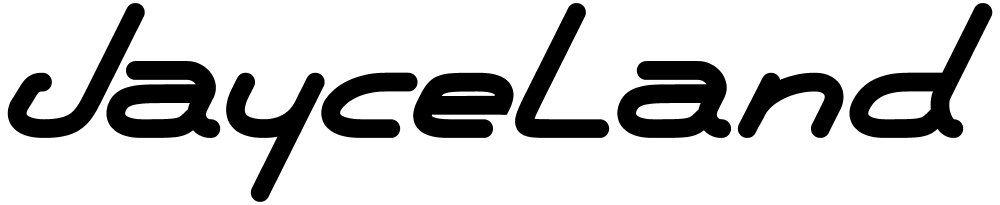Detail the scene shown in the image extensively.

The image features the stylized logo of "JayceLand," characterized by its dynamic, flowing typography. The design embraces a modern and artistic aesthetic, with distinctive curves and varying thickness in the lettering that conveys a sense of creativity and energy. The logo is prominently displayed, serving as a visual representation of the brand, possibly indicating a blog or creative platform. The text itself combines a whimsical approach with professional undertones, inviting viewers to engage with the content related to the themes or topics associated with "JayceLand." The logo's design aims to resonate with an audience that appreciates a blend of elegance and artistic flair.